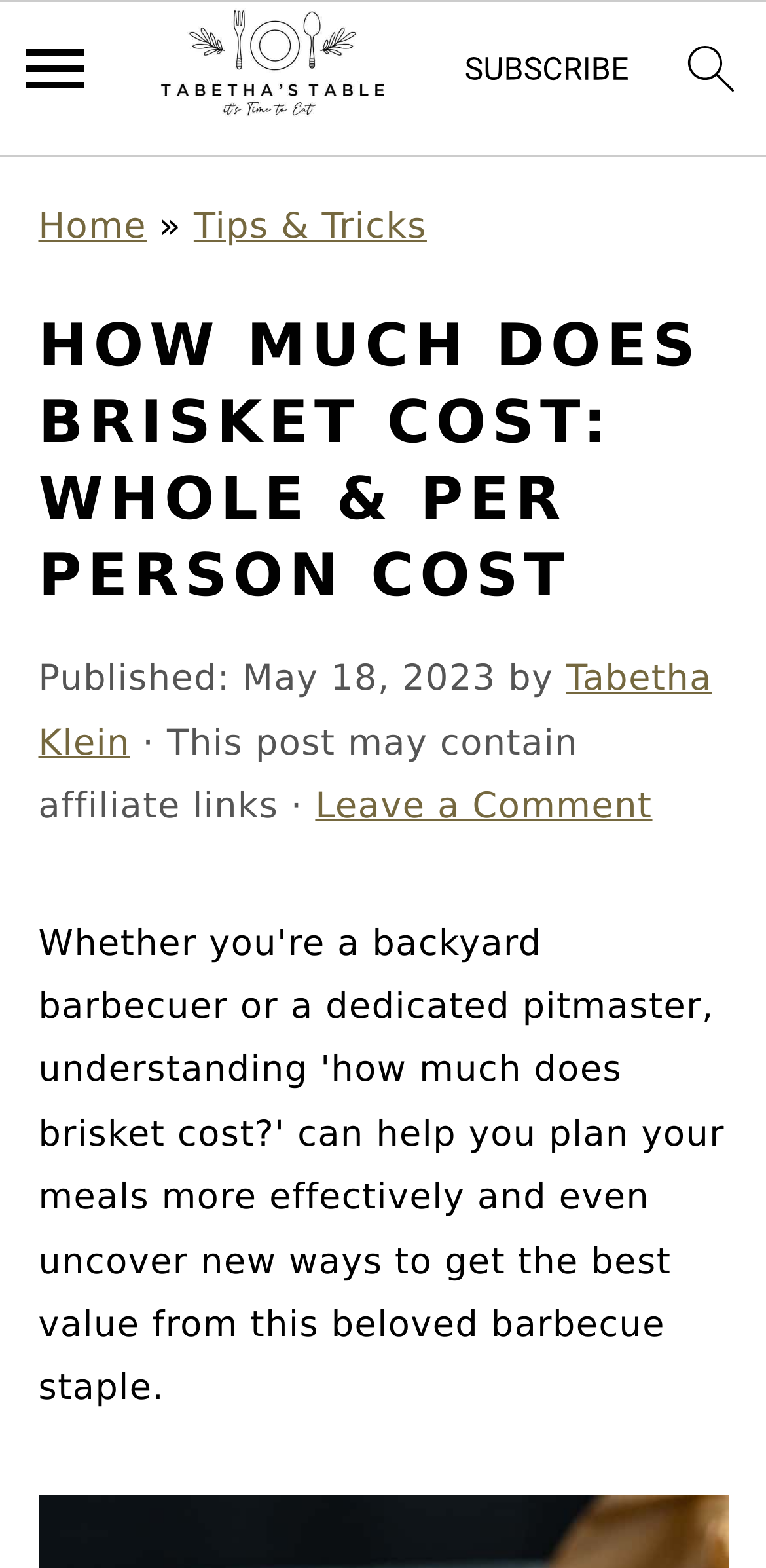Use the information in the screenshot to answer the question comprehensively: What is the date of publication?

The publication date is mentioned in the webpage, specifically in the section below the heading, which states 'Published: May 18, 2023'.